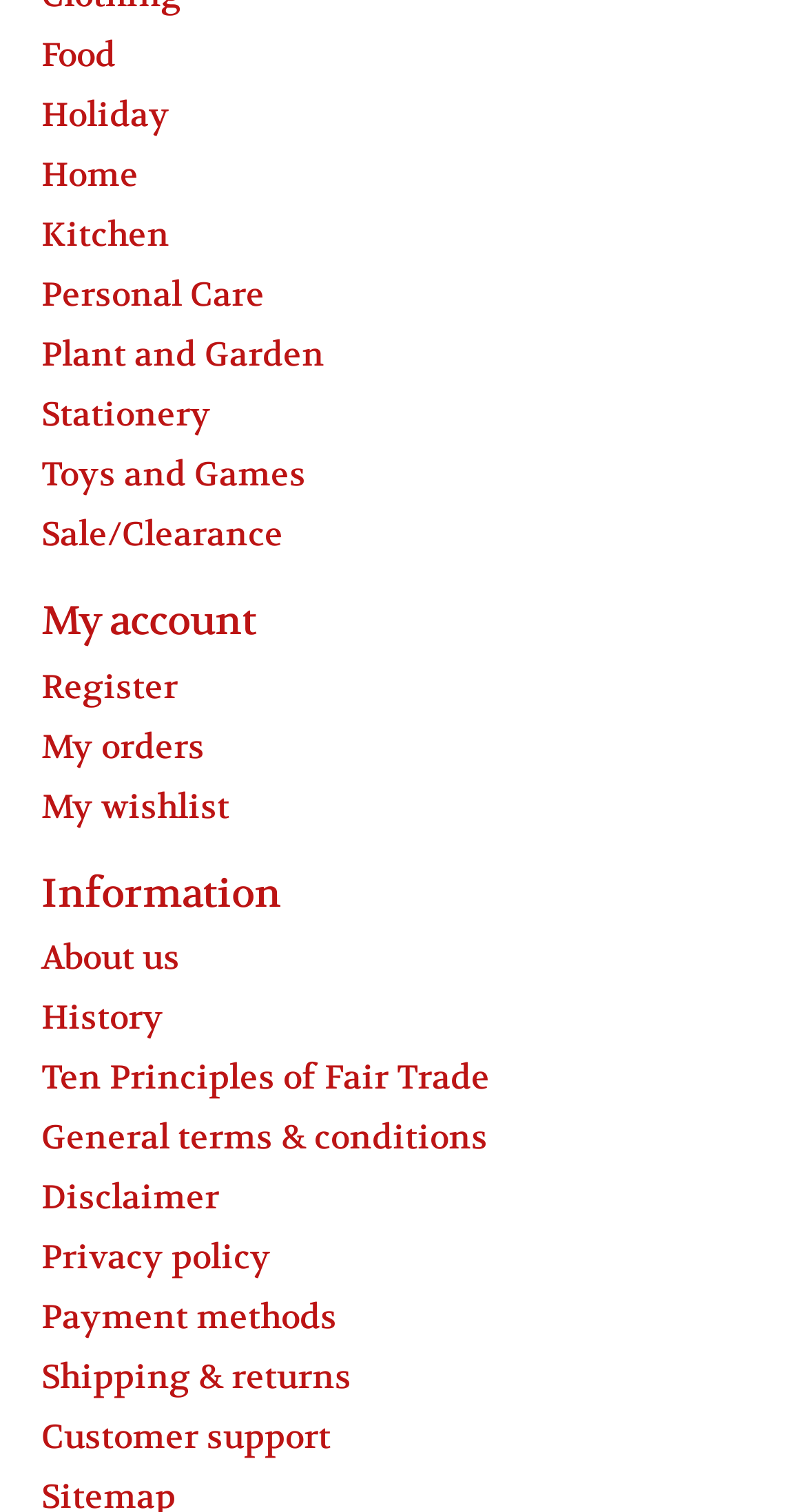Identify the bounding box coordinates for the element that needs to be clicked to fulfill this instruction: "Get customer support". Provide the coordinates in the format of four float numbers between 0 and 1: [left, top, right, bottom].

[0.051, 0.936, 0.41, 0.965]